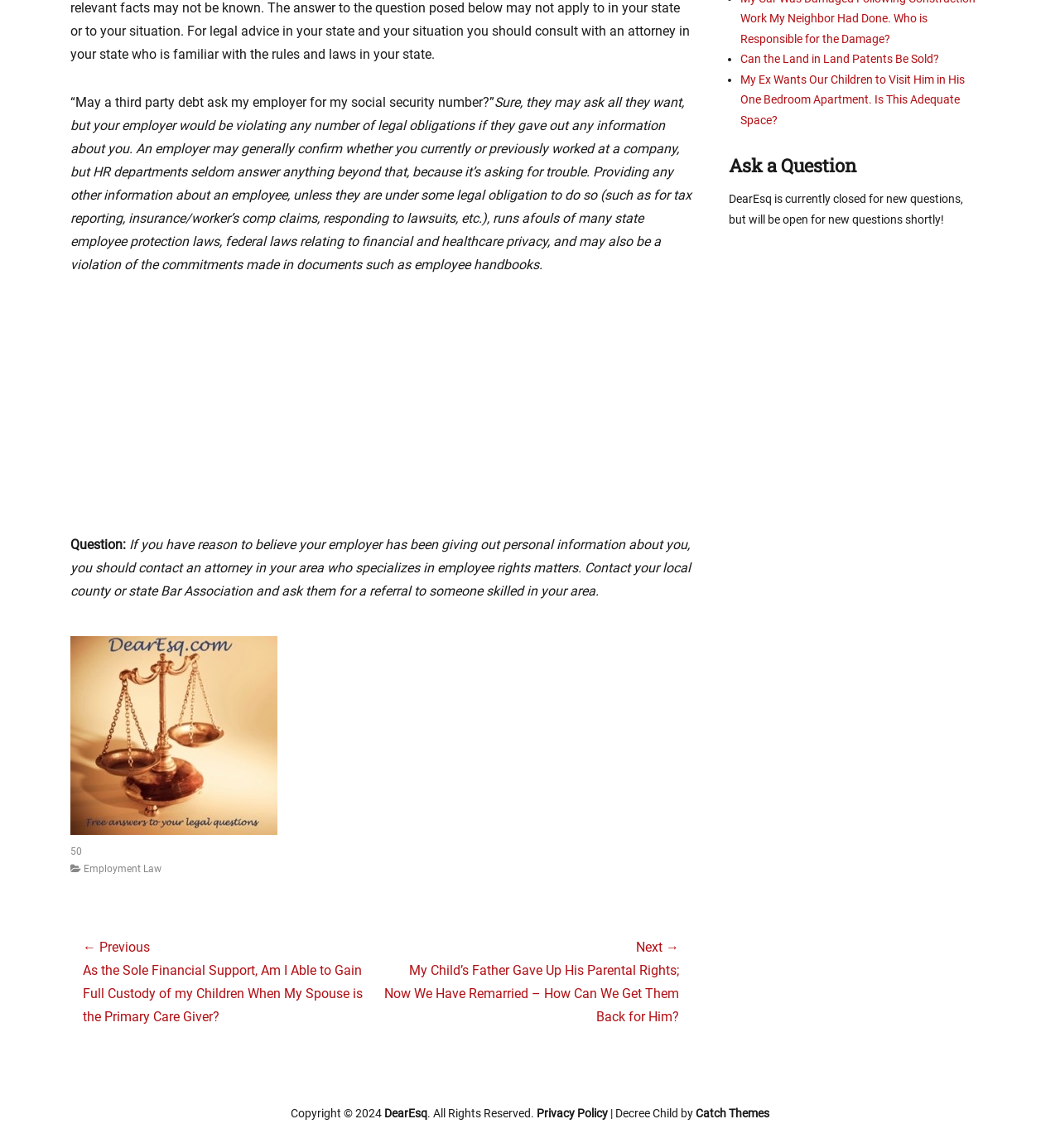Given the description DearEsq, predict the bounding box coordinates of the UI element. Ensure the coordinates are in the format (top-left x, top-left y, bottom-right x, bottom-right y) and all values are between 0 and 1.

[0.362, 0.964, 0.403, 0.975]